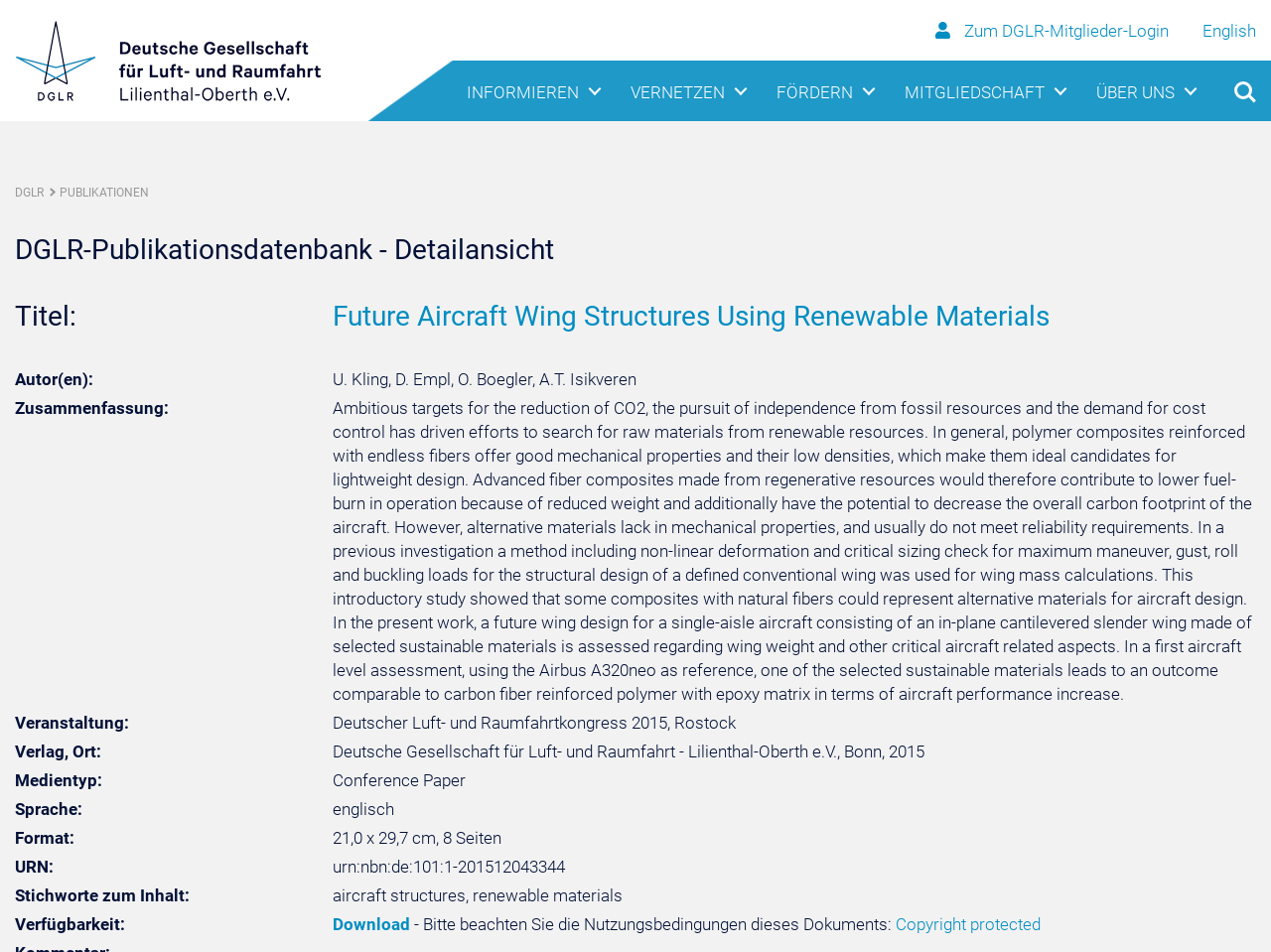What is the format of the publication?
Please ensure your answer is as detailed and informative as possible.

The format of the publication can be found in the static text element with the text 'Format:' which is followed by the format description '21,0 x 29,7 cm, 8 Seiten'.